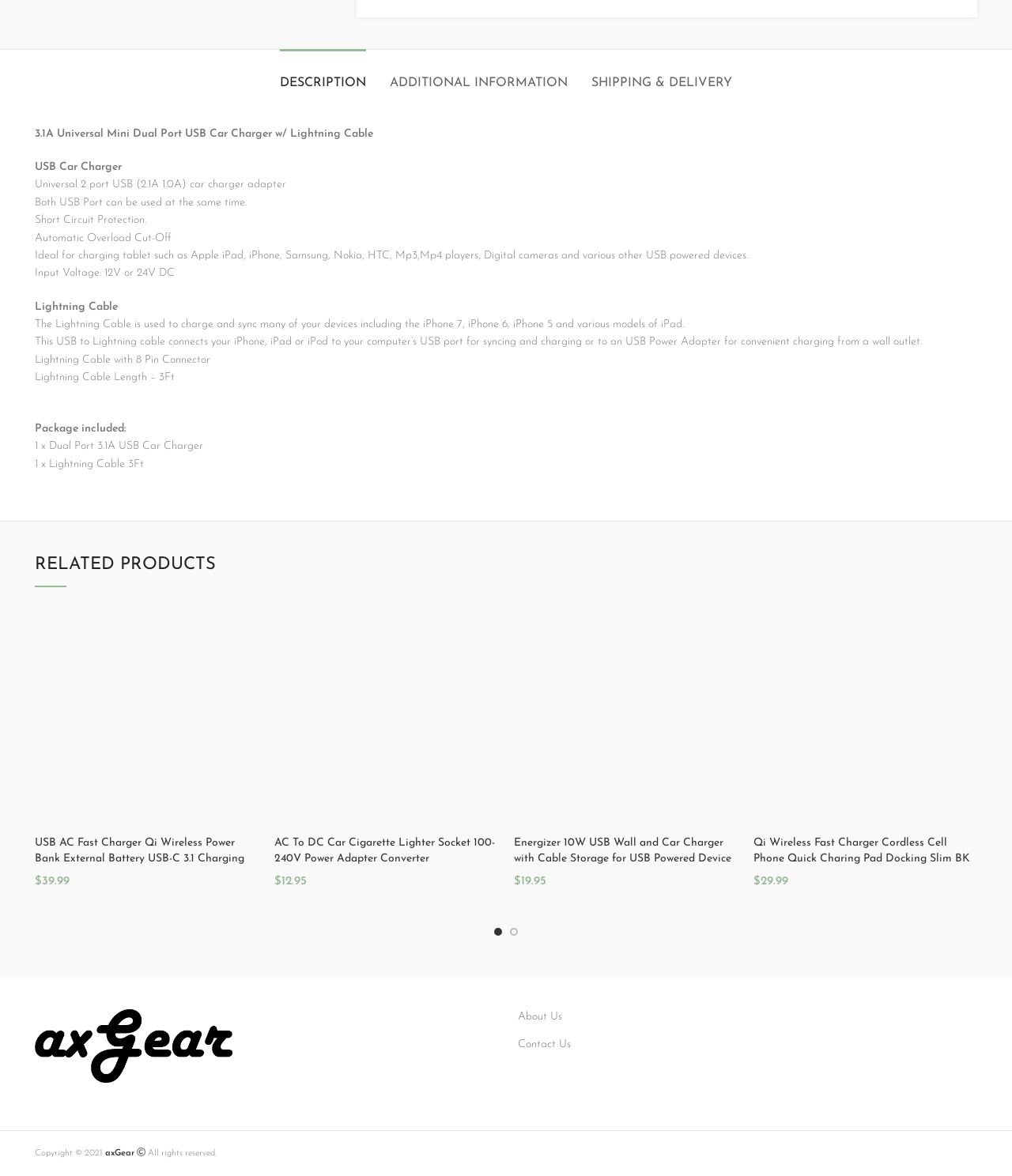Using the webpage screenshot, locate the HTML element that fits the following description and provide its bounding box: "Add to cart".

[0.034, 0.764, 0.097, 0.777]